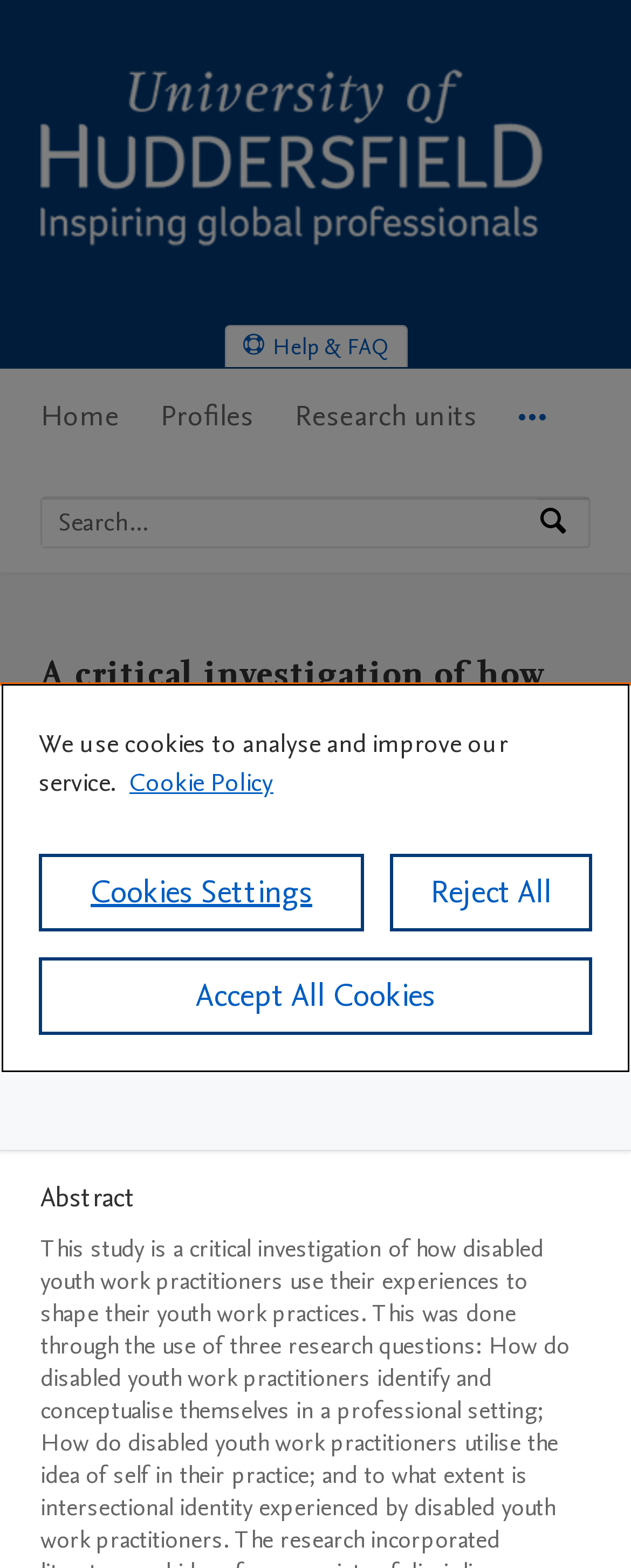Specify the bounding box coordinates for the region that must be clicked to perform the given instruction: "View Toni Paxford's profile".

[0.064, 0.565, 0.269, 0.586]